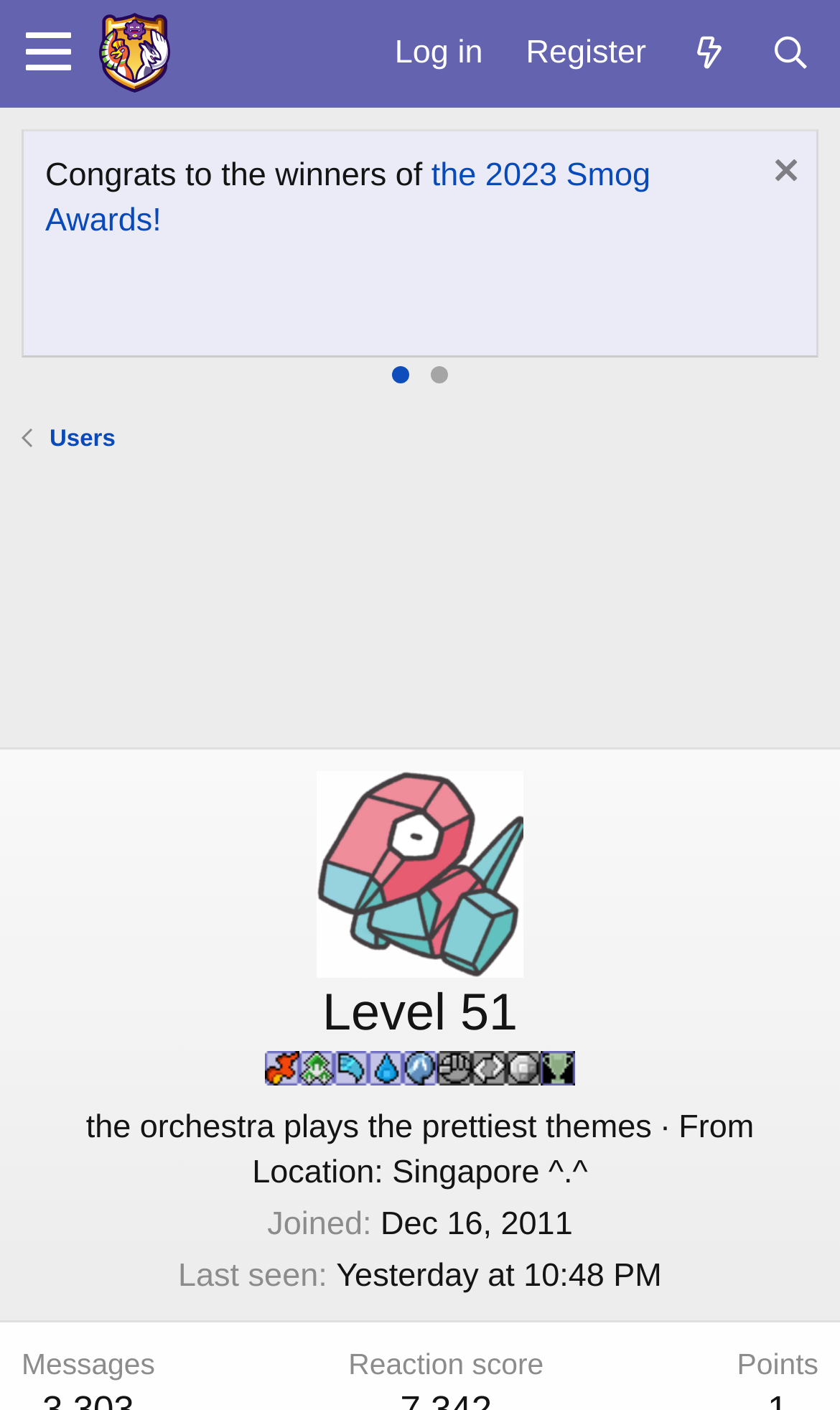Give the bounding box coordinates for the element described as: "alt="Smogon Forums"".

[0.118, 0.01, 0.203, 0.066]